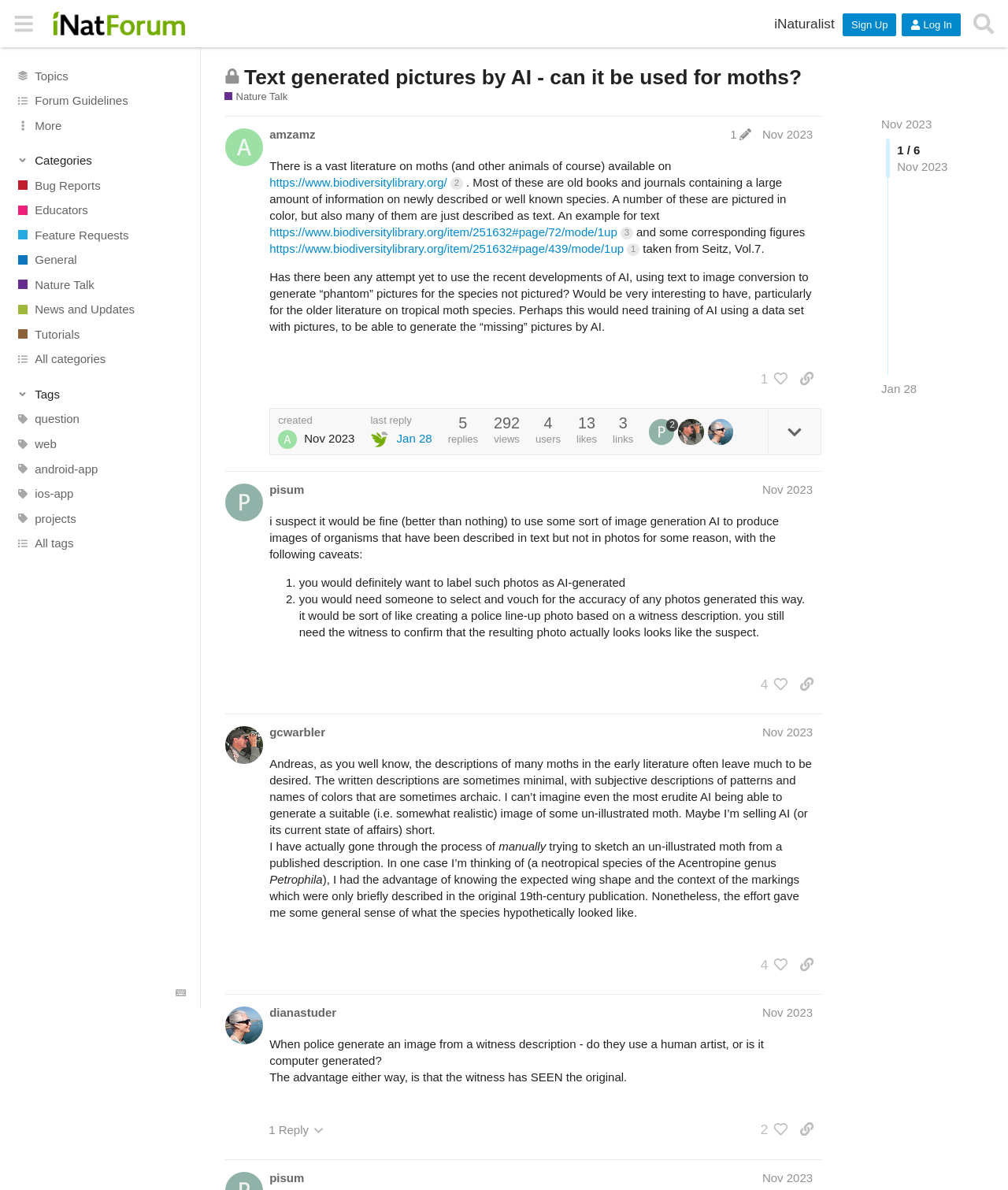Identify the bounding box coordinates of the clickable region to carry out the given instruction: "Visit the 'https://www.biodiversitylibrary.org/' website".

[0.267, 0.148, 0.459, 0.159]